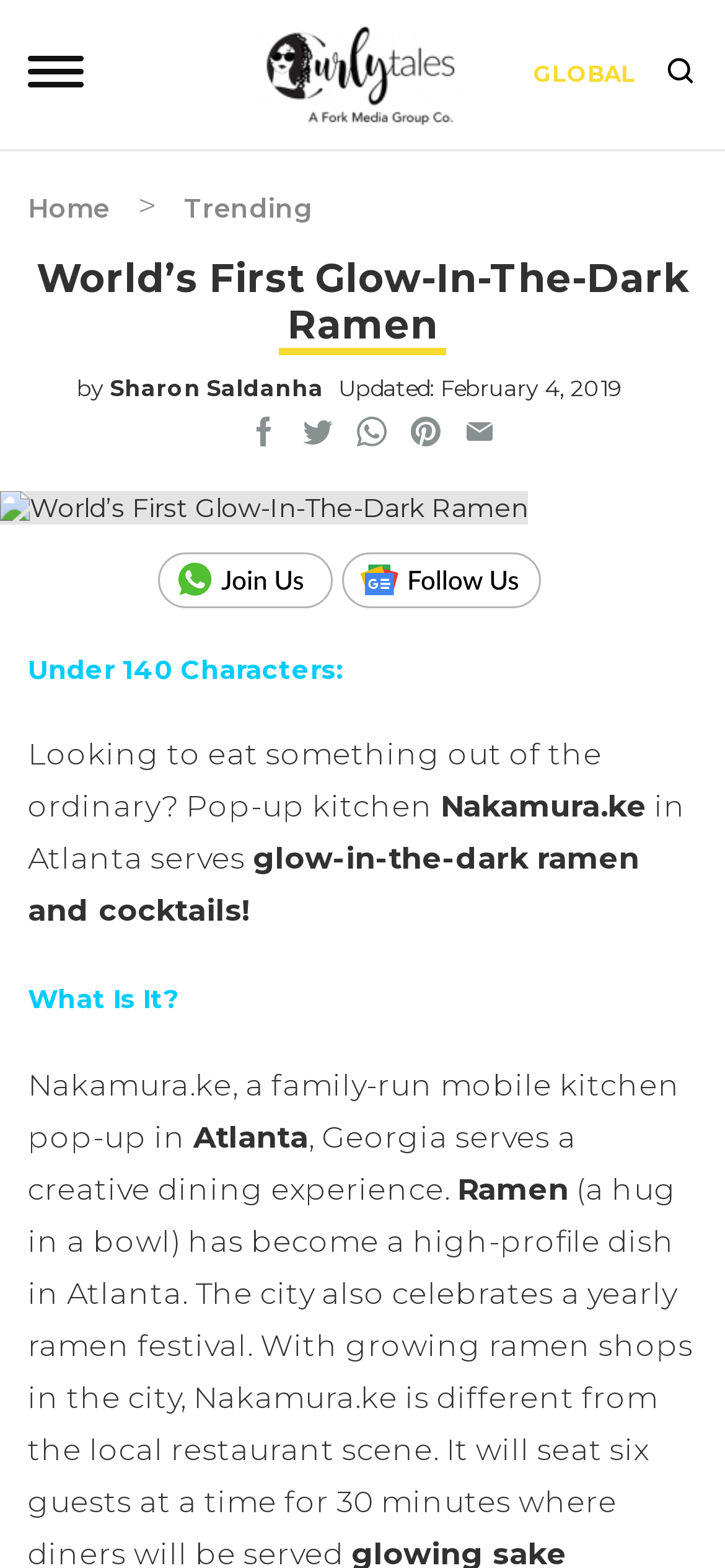Pinpoint the bounding box coordinates of the area that should be clicked to complete the following instruction: "Share on Facebook". The coordinates must be given as four float numbers between 0 and 1, i.e., [left, top, right, bottom].

[0.344, 0.266, 0.385, 0.289]